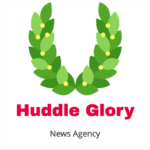What does the laurels icon symbolize?
Please provide a comprehensive and detailed answer to the question.

The stylized laurels icon, with lush green leaves arranged in a circular pattern, is a symbol of victory and achievement, conveying a sense of accomplishment and excellence.